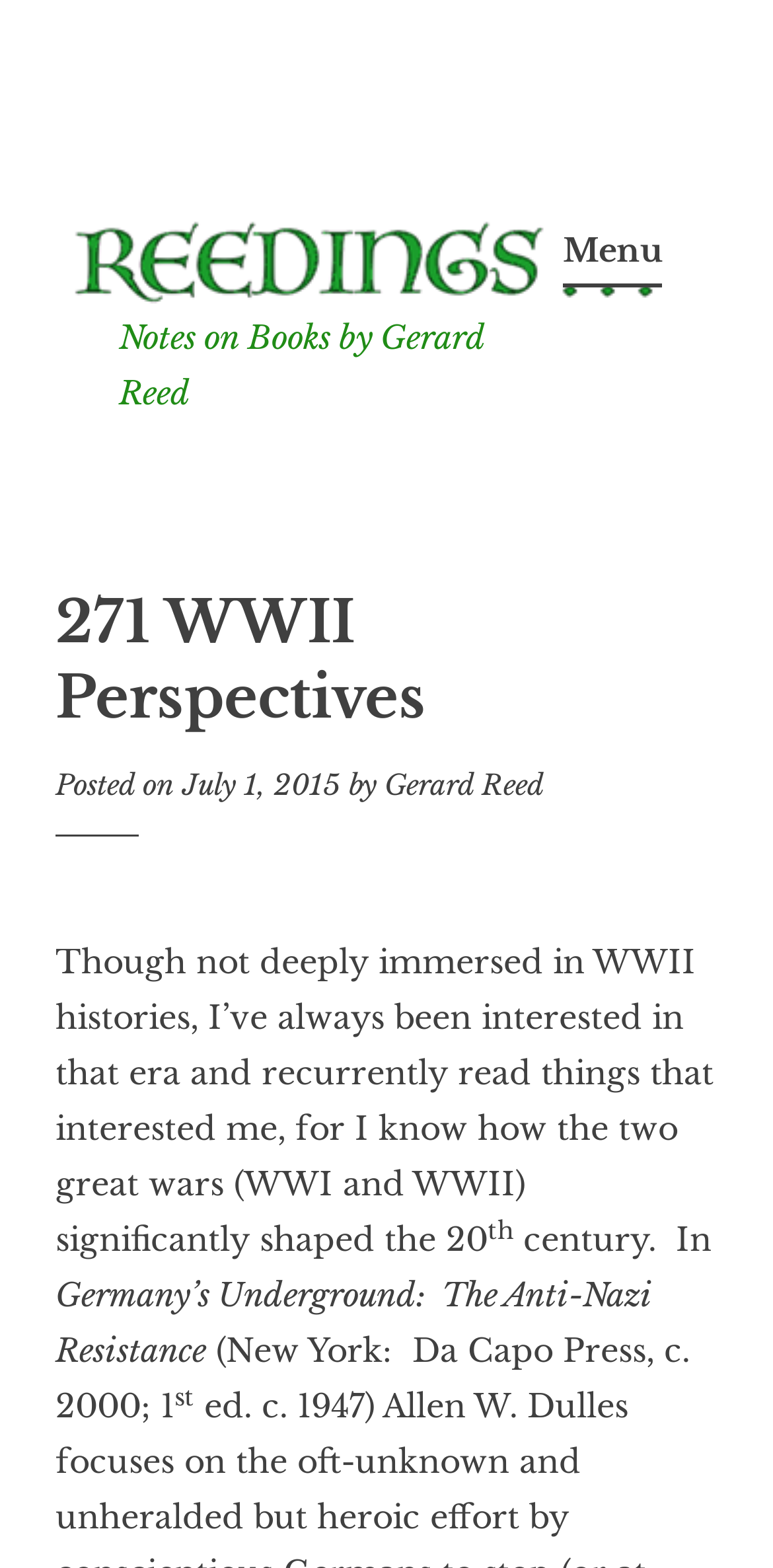What is the date of the post?
Can you provide an in-depth and detailed response to the question?

The date of the post can be found in the link 'July 1, 2015' which is located in the header section of the webpage, specifically in the 'Posted on' section.